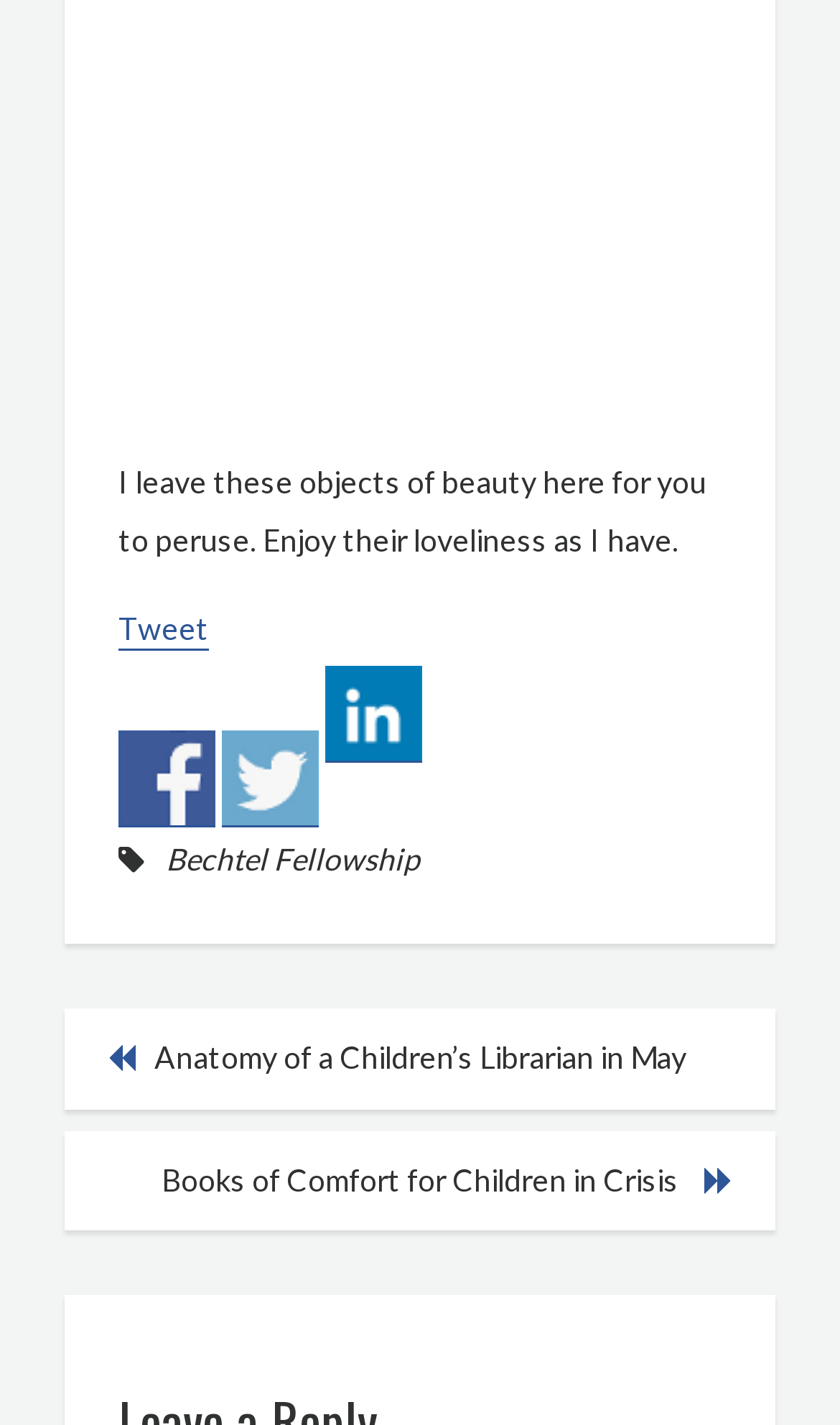Please provide a comprehensive answer to the question below using the information from the image: What is the main image on the webpage?

The main image on the webpage is an image of a book showing gatherings, which is located at the top of the page with a bounding box of [0.141, 0.002, 0.859, 0.319].